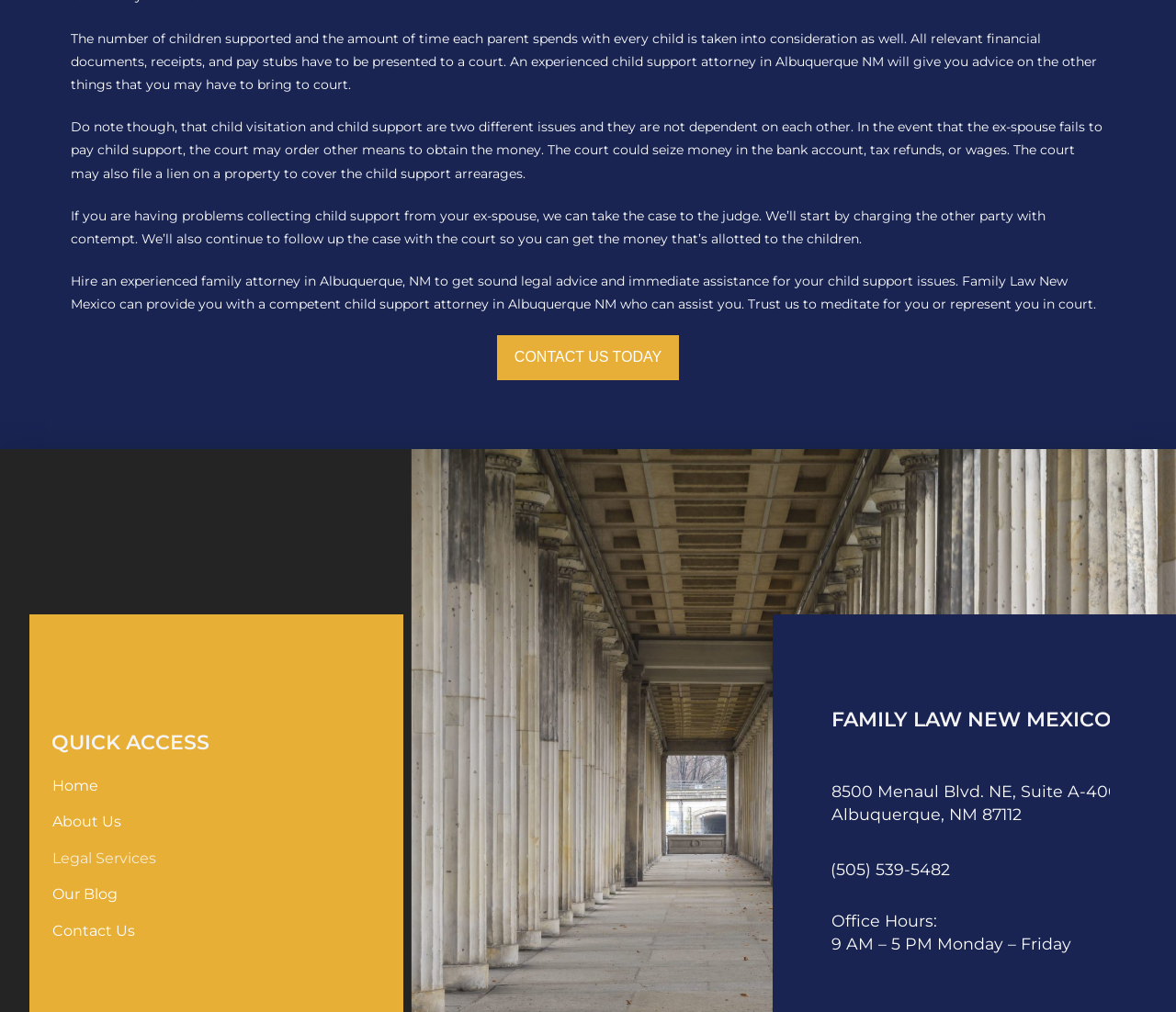Given the element description: "About Us", predict the bounding box coordinates of the UI element it refers to, using four float numbers between 0 and 1, i.e., [left, top, right, bottom].

[0.034, 0.797, 0.114, 0.833]